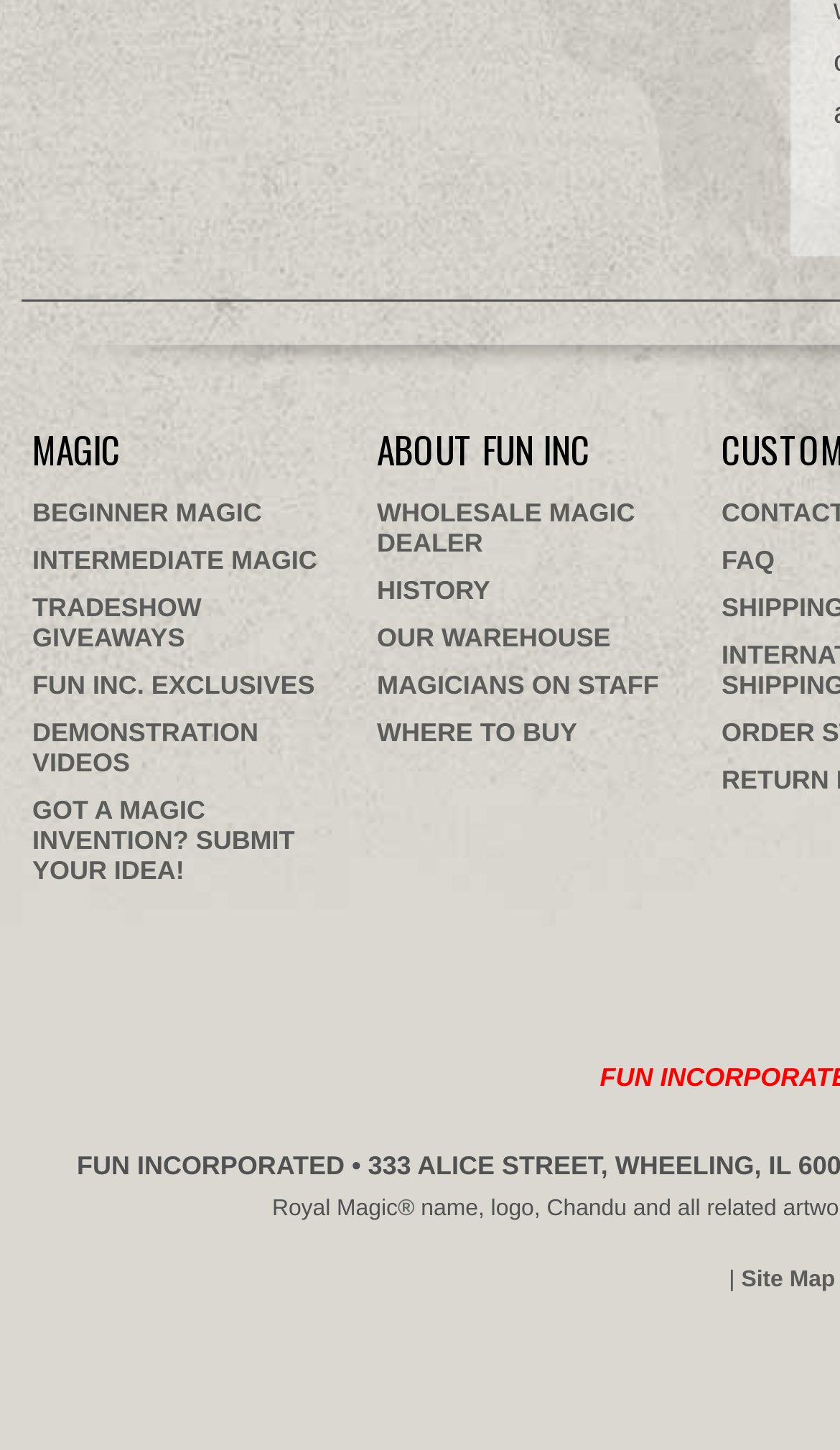Utilize the details in the image to thoroughly answer the following question: What is the main category of magic?

The main category of magic can be determined by looking at the top-left section of the webpage, where there is a heading element with the text 'MAGIC'. This suggests that the webpage is primarily about magic.